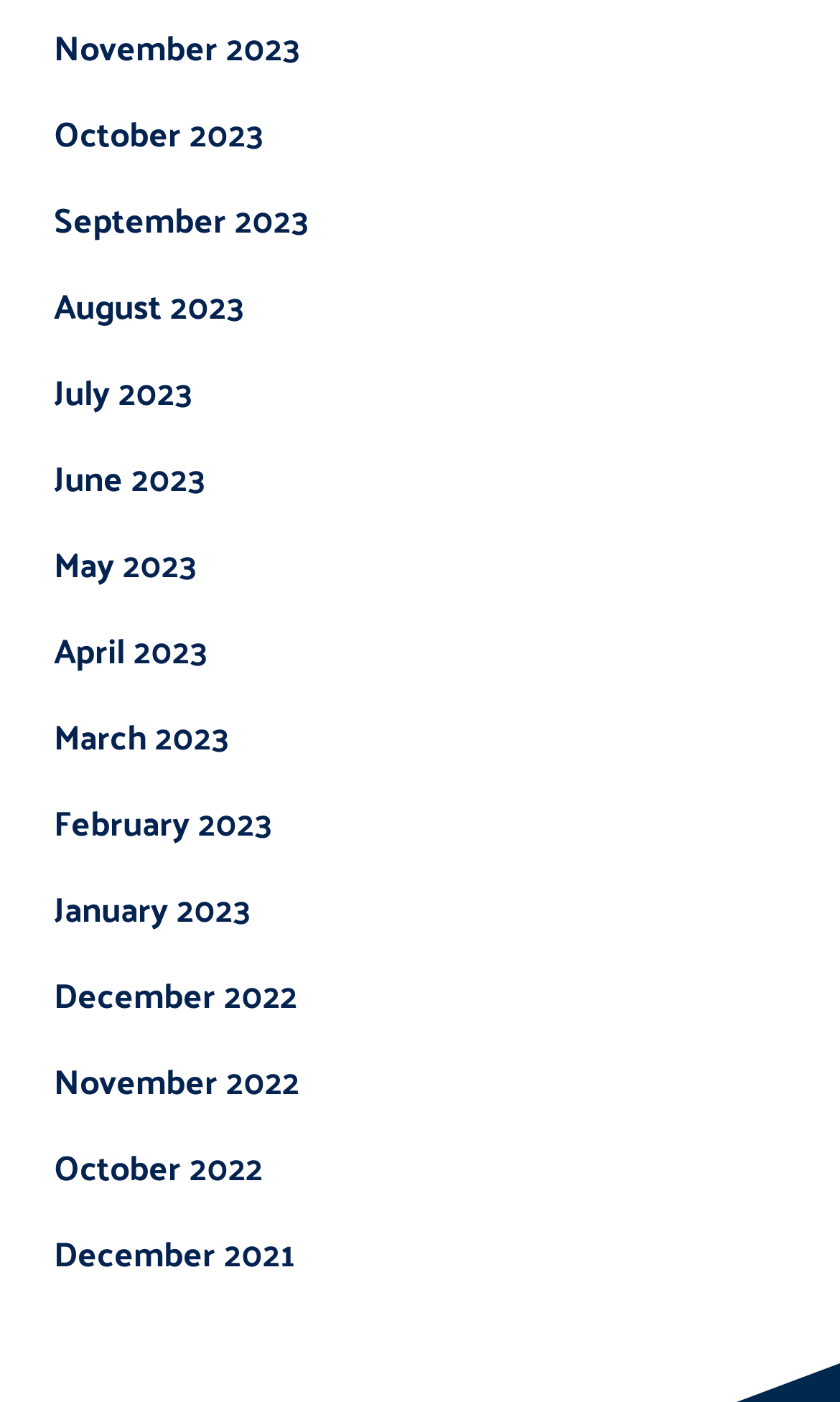Based on the image, please respond to the question with as much detail as possible:
How many links are there in total?

I can count the total number of links in the list, which are 12 links corresponding to different months.